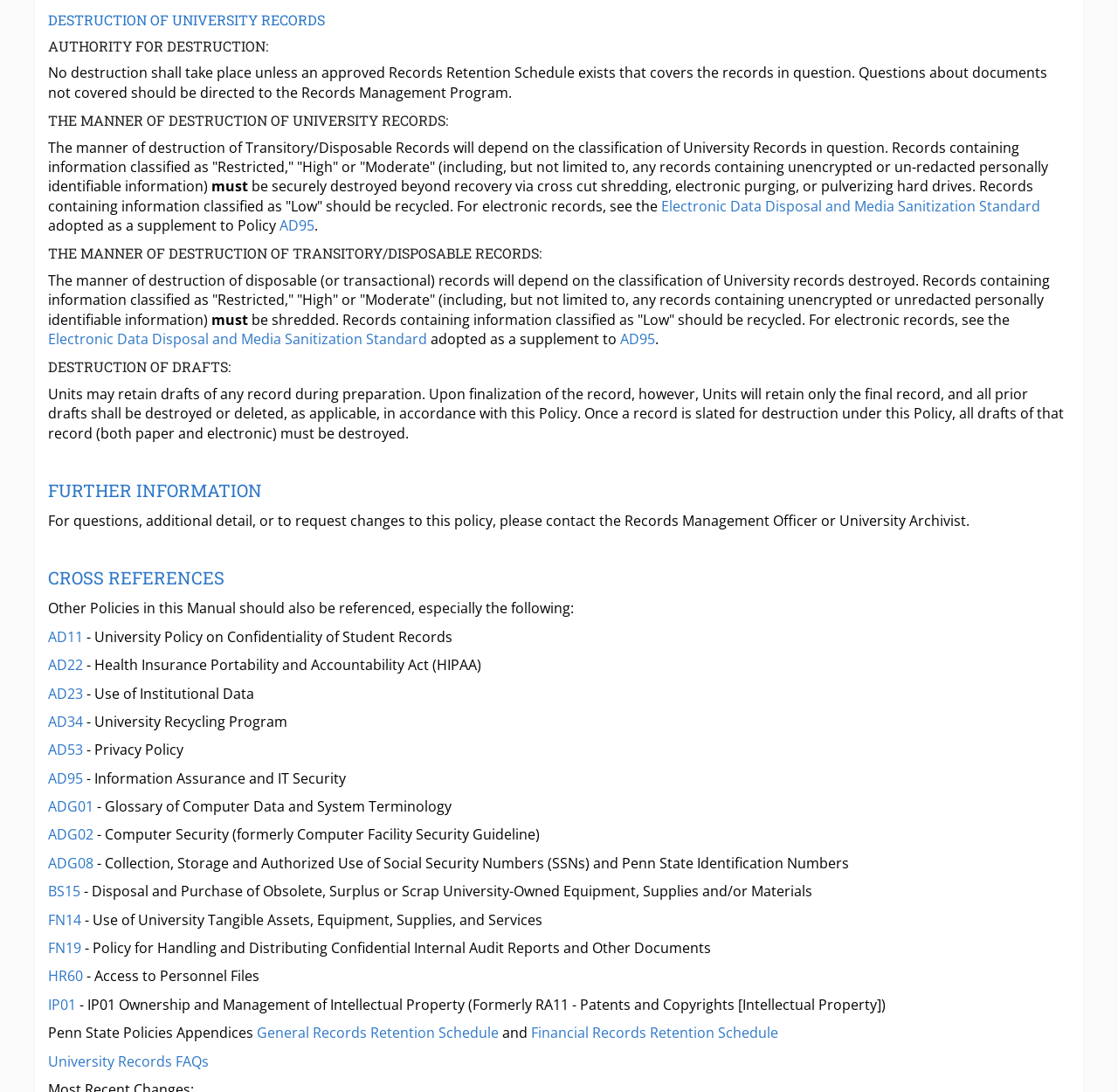What is the name of the policy that deals with the use of institutional data?
Examine the image and provide an in-depth answer to the question.

According to the section 'CROSS REFERENCES', the policy that deals with the use of institutional data is AD23, which is mentioned as one of the policies that should be referenced in conjunction with this policy.